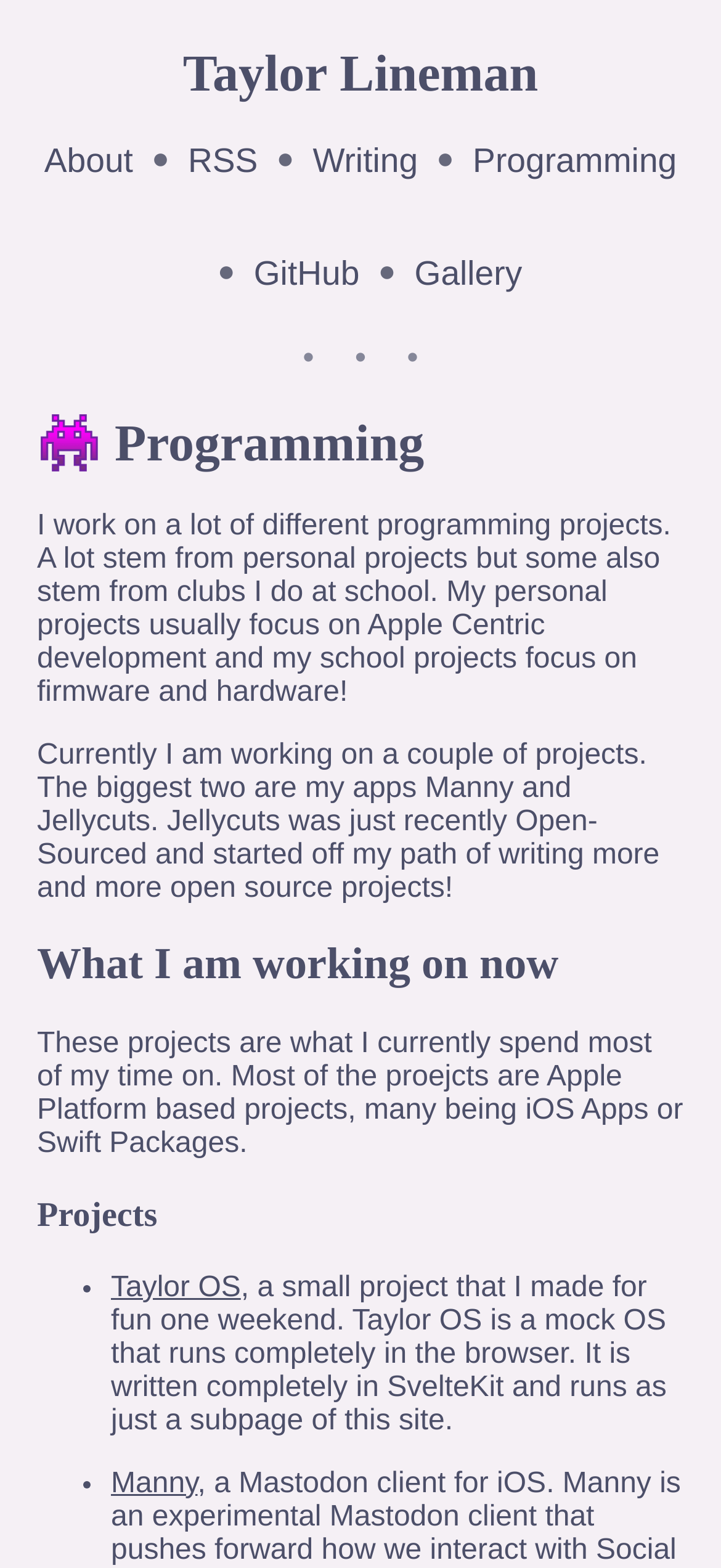Show me the bounding box coordinates of the clickable region to achieve the task as per the instruction: "Click on the 'Learn how your comment data is processed' link".

None